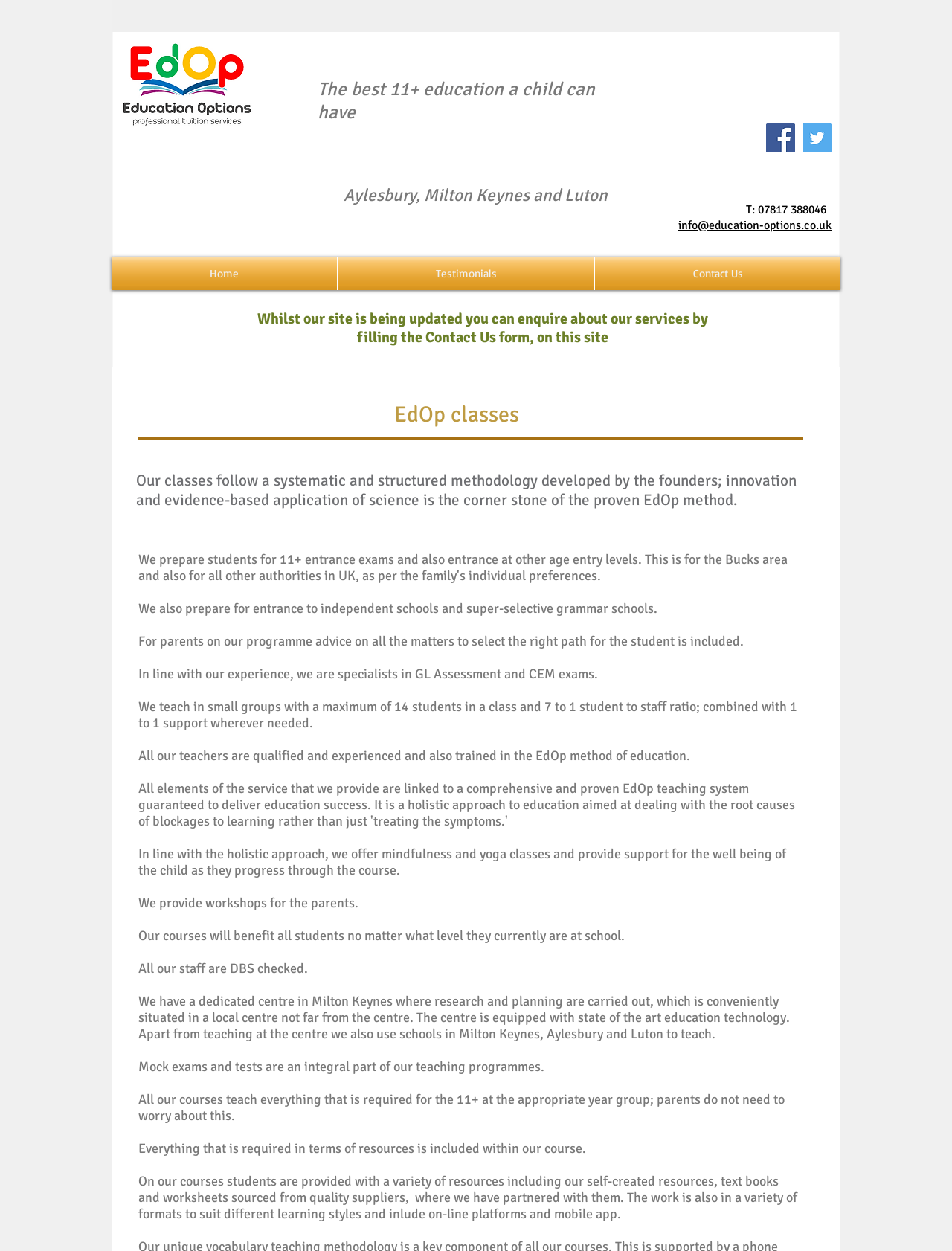Give a complete and precise description of the webpage's appearance.

The webpage is about Education Options, a provider of 11+ tuition in Milton Keynes, Luton, Aylesbury, and surrounding areas. At the top of the page, there is an image of the education provider, followed by a heading that reads "The best 11+ education a child can have". Below this, there is another heading that lists the locations where the tuition is provided.

To the right of these headings, there is a social bar with links to Facebook and Twitter, each accompanied by an image of the respective social media platform. Below the social bar, there is a heading with a phone number and an email address.

The main content of the page is divided into sections. The first section has a heading that informs visitors that the site is being updated and provides instructions on how to enquire about their services. Below this, there is a section about EdOp classes, which describes the systematic and structured methodology used by the founders.

The following sections provide more information about the classes, including the preparation for entrance to independent schools and super-selective grammar schools, advice for parents, and the experience of the teachers. There are also sections about the teaching approach, including the use of small groups, mindfulness and yoga classes, and support for the well-being of the child.

Additionally, the page mentions that the courses are beneficial for all students, regardless of their current level, and that all staff are DBS checked. There is also a section about the dedicated centre in Milton Keynes, which is equipped with state-of-the-art education technology.

The page concludes with sections about mock exams and tests, the comprehensive nature of the courses, and the variety of resources provided to students, including self-created resources, textbooks, and online platforms.